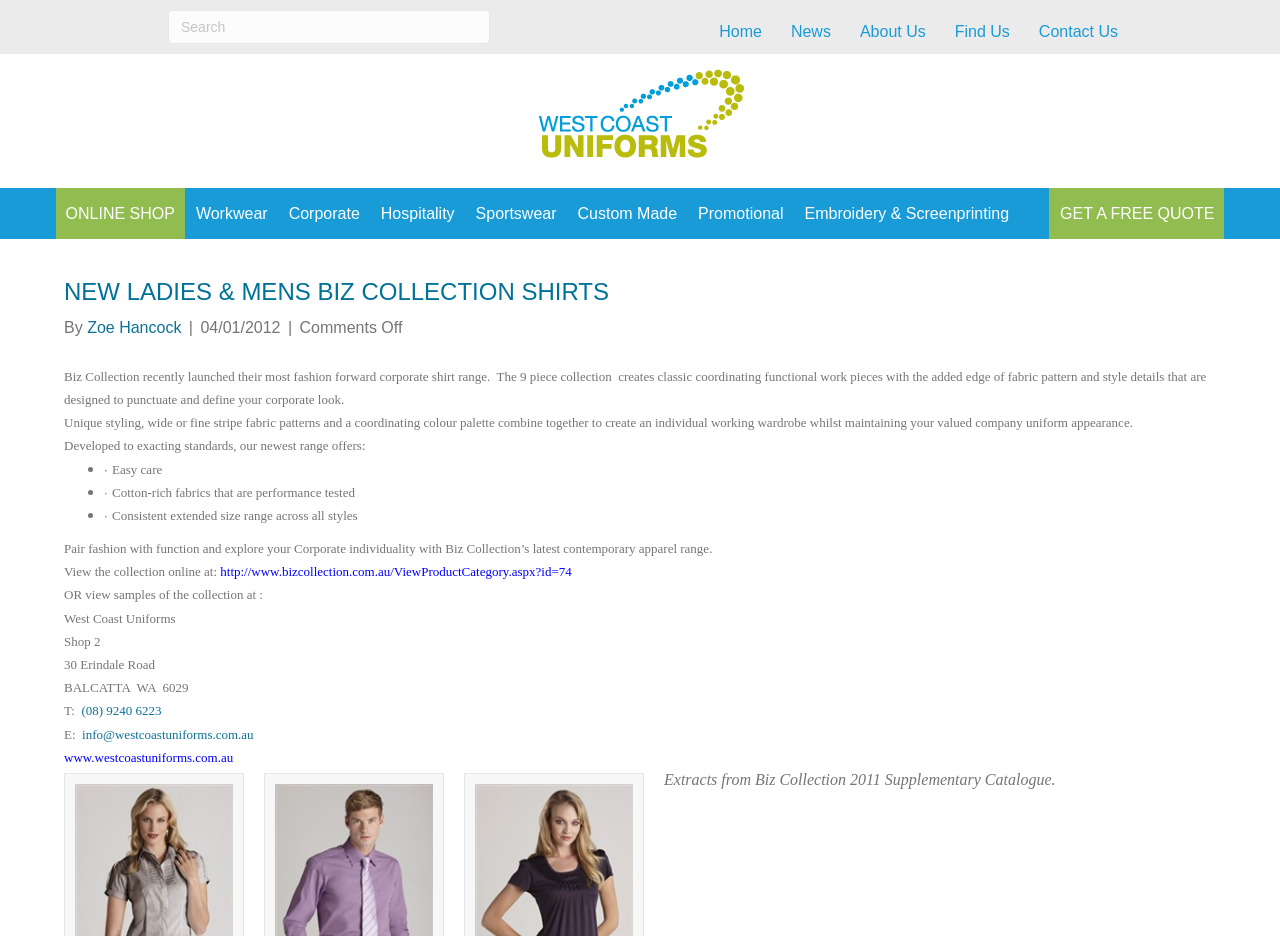Locate the bounding box coordinates for the element described below: "GET A FREE QUOTE". The coordinates must be four float values between 0 and 1, formatted as [left, top, right, bottom].

[0.82, 0.201, 0.957, 0.256]